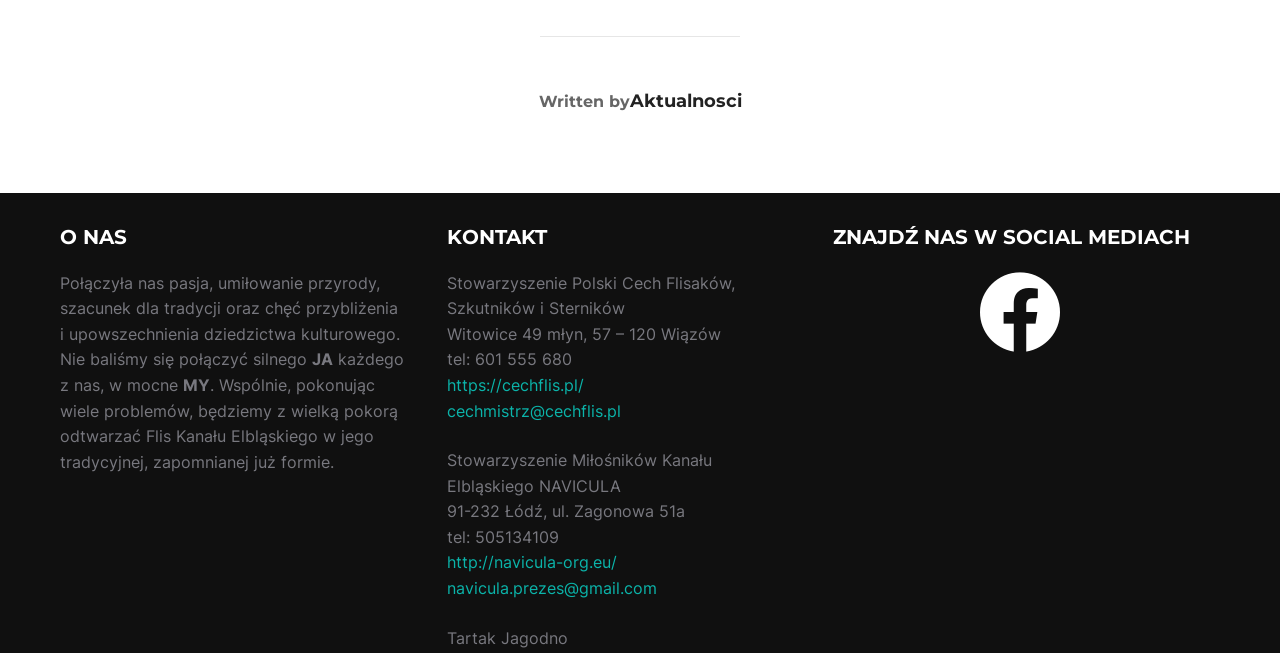How many headings are there on the webpage?
Identify the answer in the screenshot and reply with a single word or phrase.

4